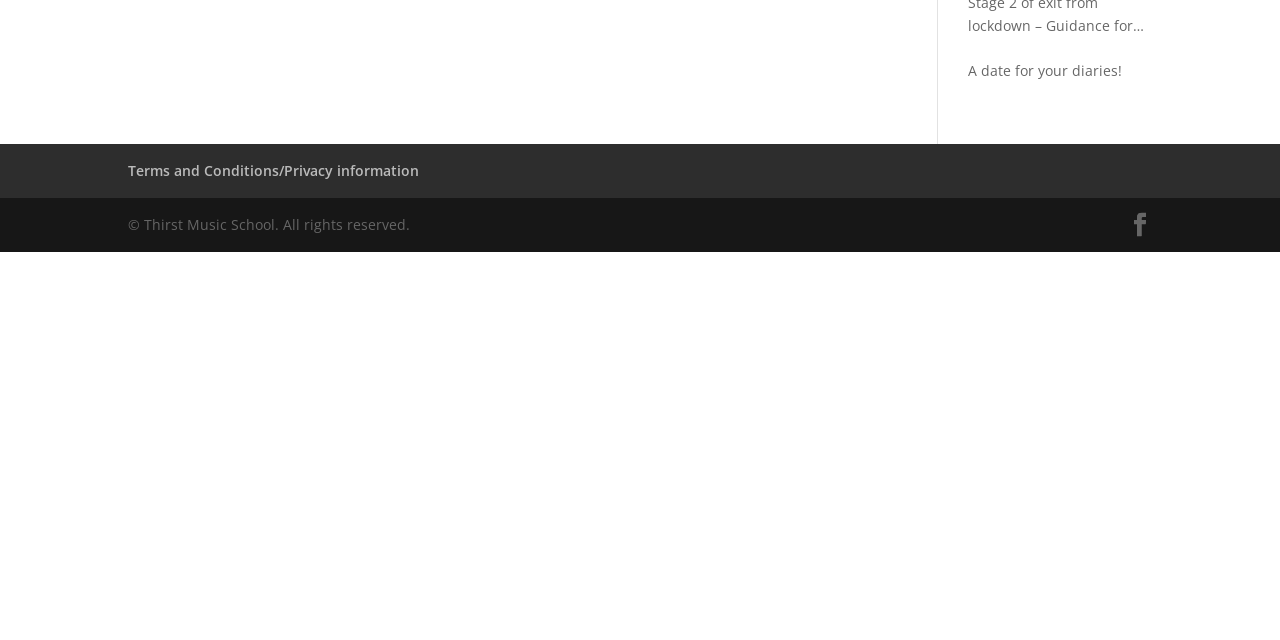From the webpage screenshot, identify the region described by Facebook. Provide the bounding box coordinates as (top-left x, top-left y, bottom-right x, bottom-right y), with each value being a floating point number between 0 and 1.

[0.881, 0.332, 0.9, 0.371]